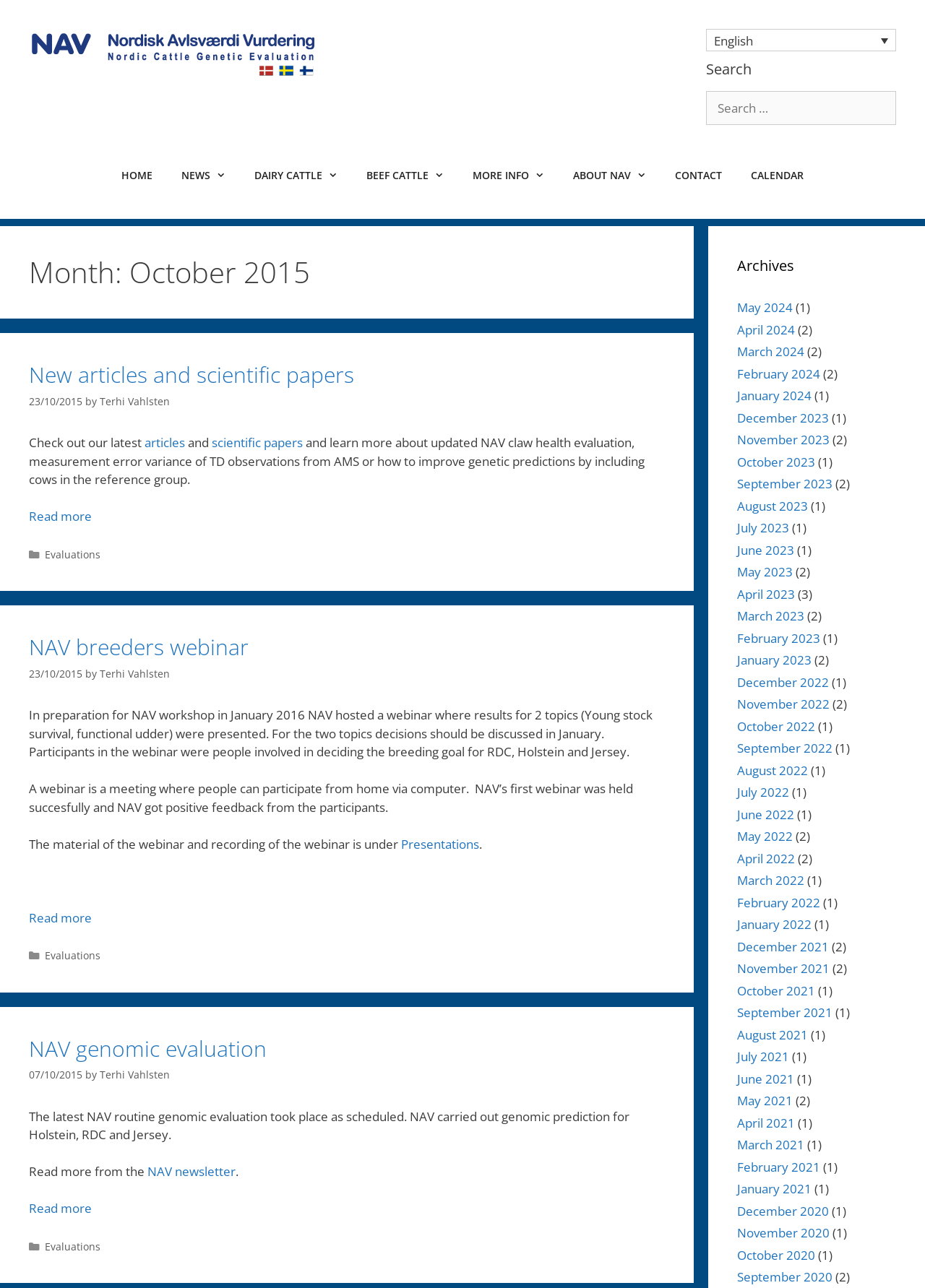Create an elaborate caption that covers all aspects of the webpage.

This webpage is about NAV - Nordic Cattle Genetic Evaluation, with a focus on October 2015. At the top, there is a banner with a logo and a search bar. Below the banner, there is a navigation menu with links to different sections, including HOME, NEWS, DAIRY CATTLE, BEEF CATTLE, MORE INFO, ABOUT NAV, CONTACT, and CALENDAR.

The main content of the page is divided into three articles. The first article is titled "New articles and scientific papers" and discusses the latest publications on cattle genetics. It includes a brief summary and a link to read more. The second article is about a webinar for NAV breeders, where results for two topics were presented. The article includes a summary of the webinar and a link to the presentations. The third article is about NAV's genomic evaluation, which took place in October 2015.

Each article has a heading, a brief summary, and a link to read more. They also include the date and author of the article. At the bottom of each article, there is a footer with a link to the category "Evaluations".

On the right side of the page, there is a section titled "Archives" with links to previous months, including May 2024, April 2024, March 2024, and February 2024.